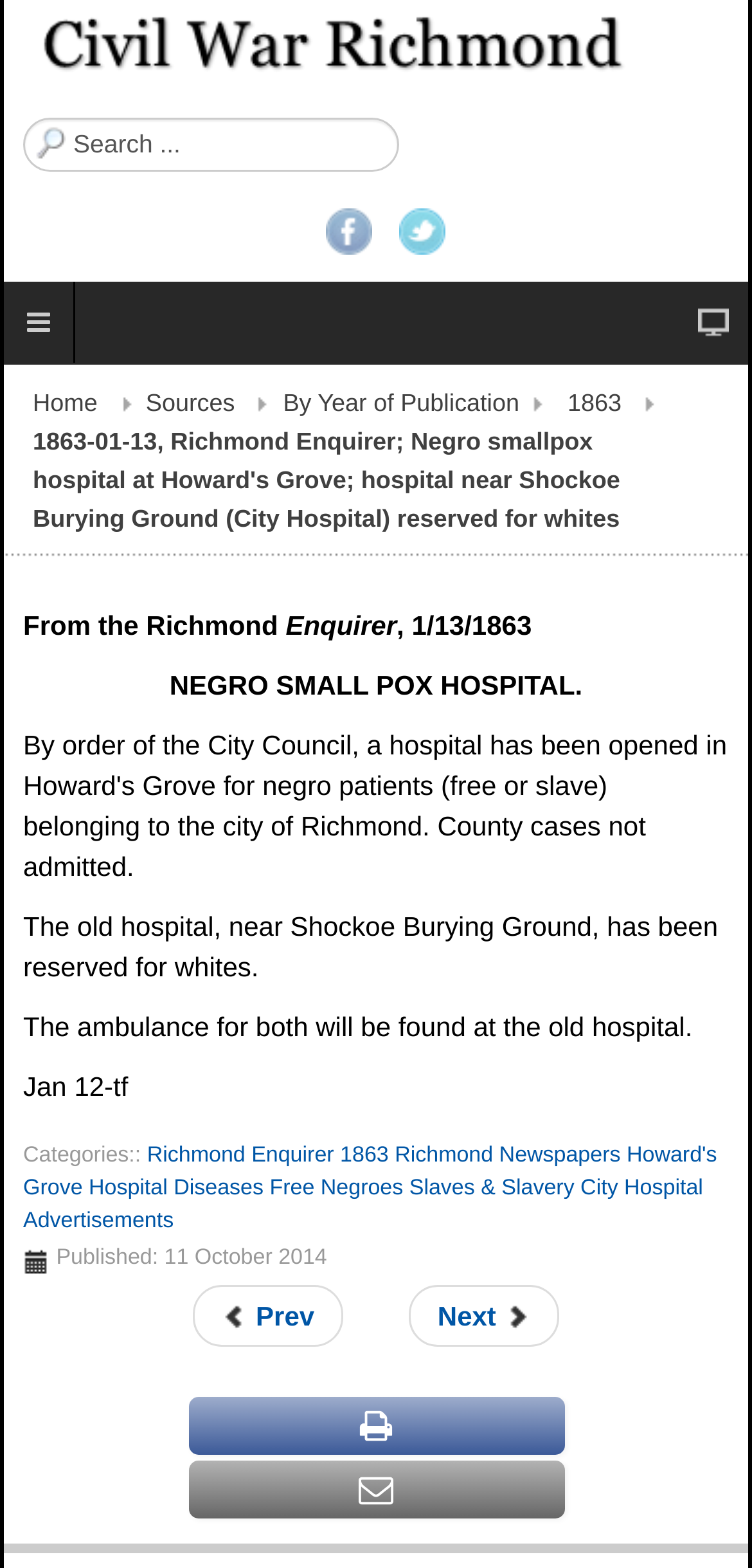Pinpoint the bounding box coordinates of the element you need to click to execute the following instruction: "Go to the Home page". The bounding box should be represented by four float numbers between 0 and 1, in the format [left, top, right, bottom].

[0.044, 0.245, 0.194, 0.27]